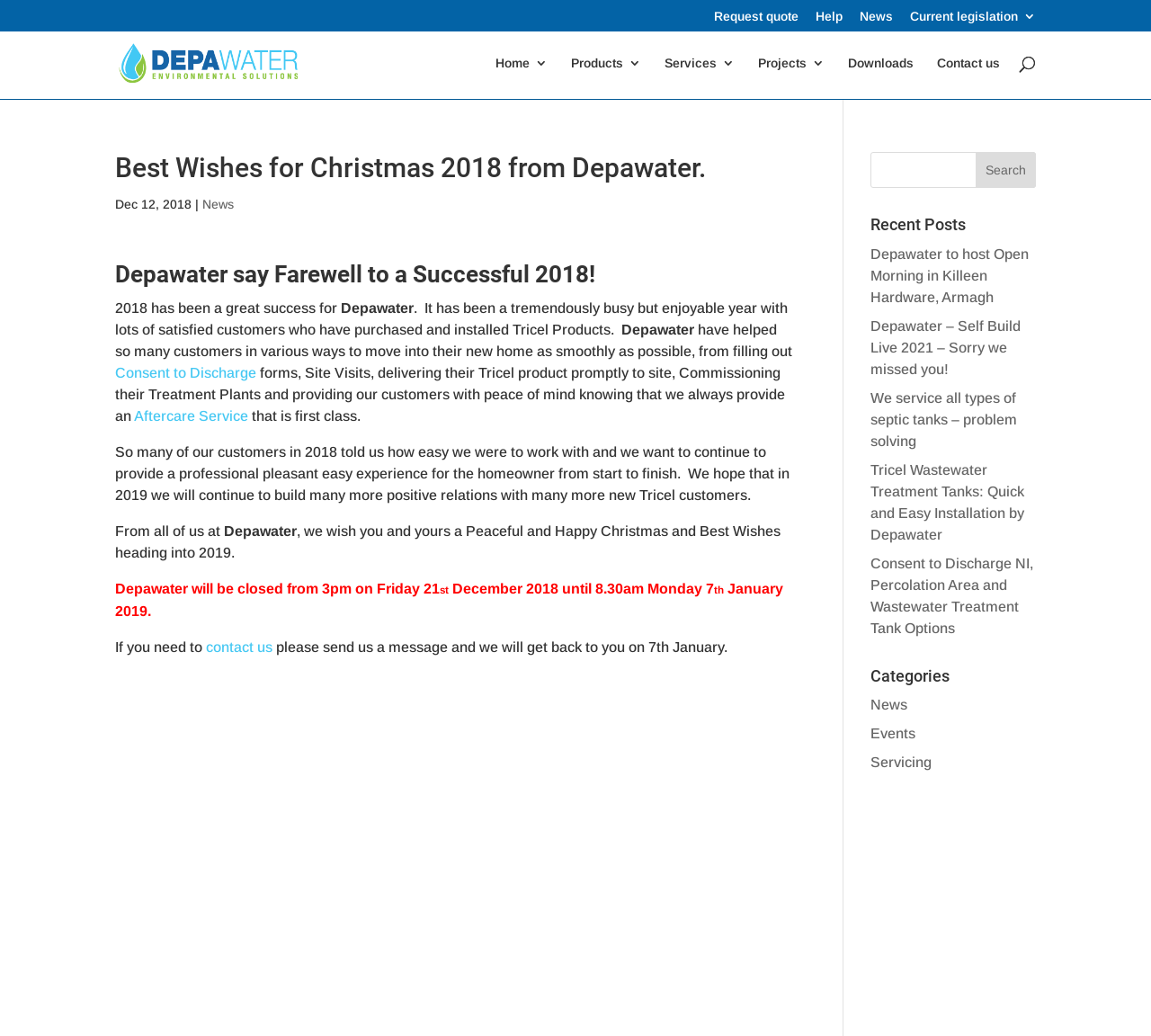What is the company wishing its customers?
Please describe in detail the information shown in the image to answer the question.

The webpage is a Christmas greeting from Depawater to its customers, and it wishes them a Merry Christmas and a Happy New Year.